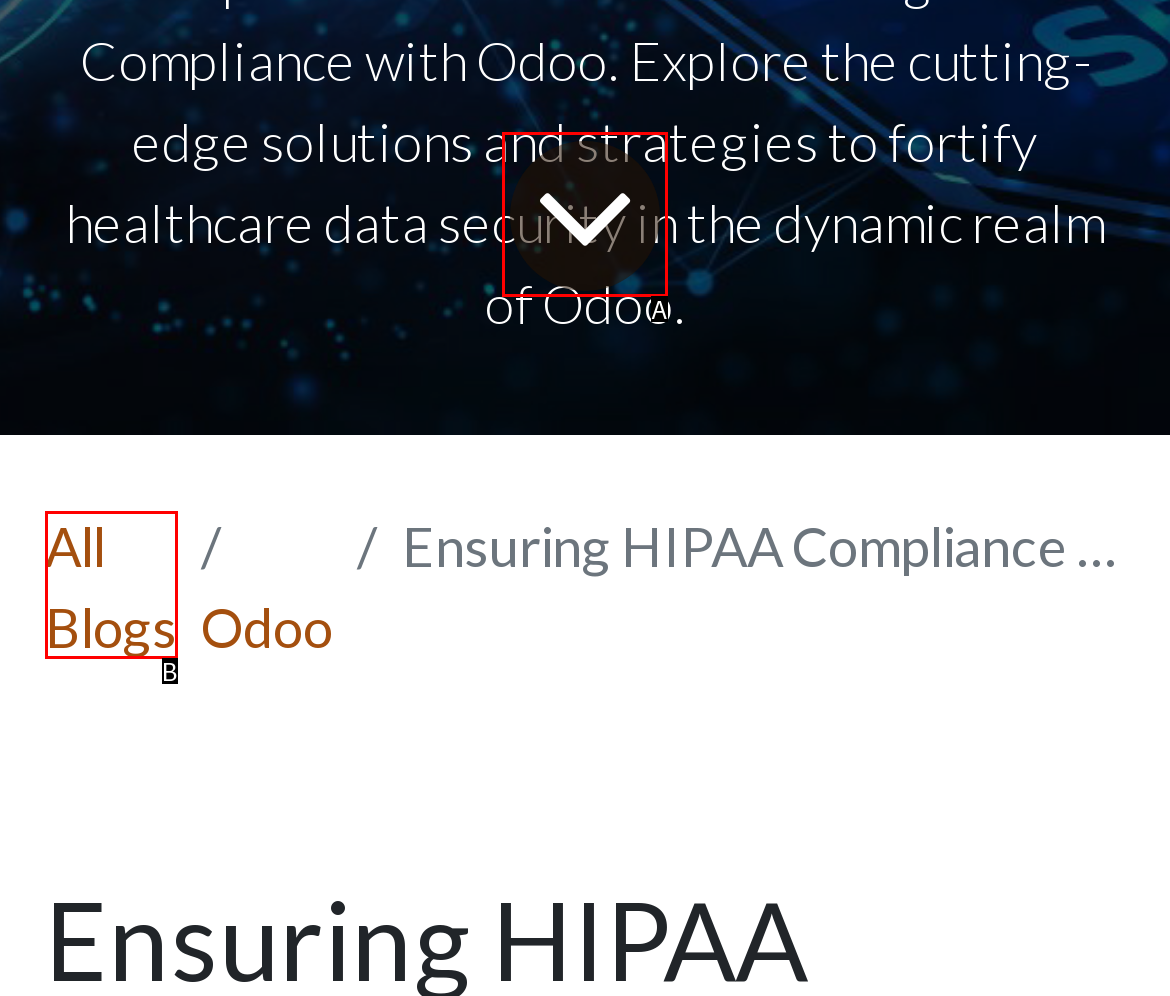Identify the UI element that corresponds to this description: Facebook
Respond with the letter of the correct option.

None